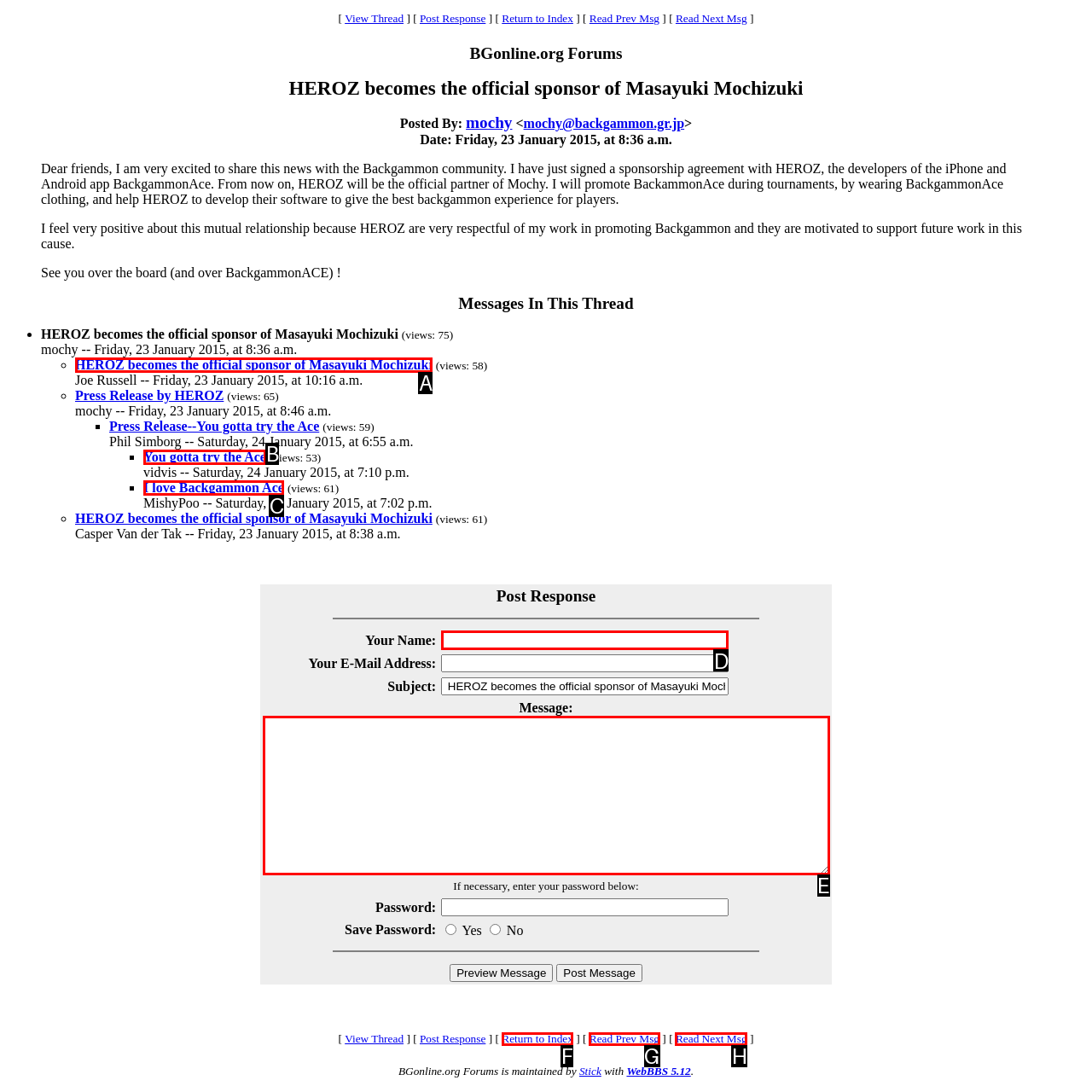Select the letter of the UI element that matches this task: Enter your name
Provide the answer as the letter of the correct choice.

D